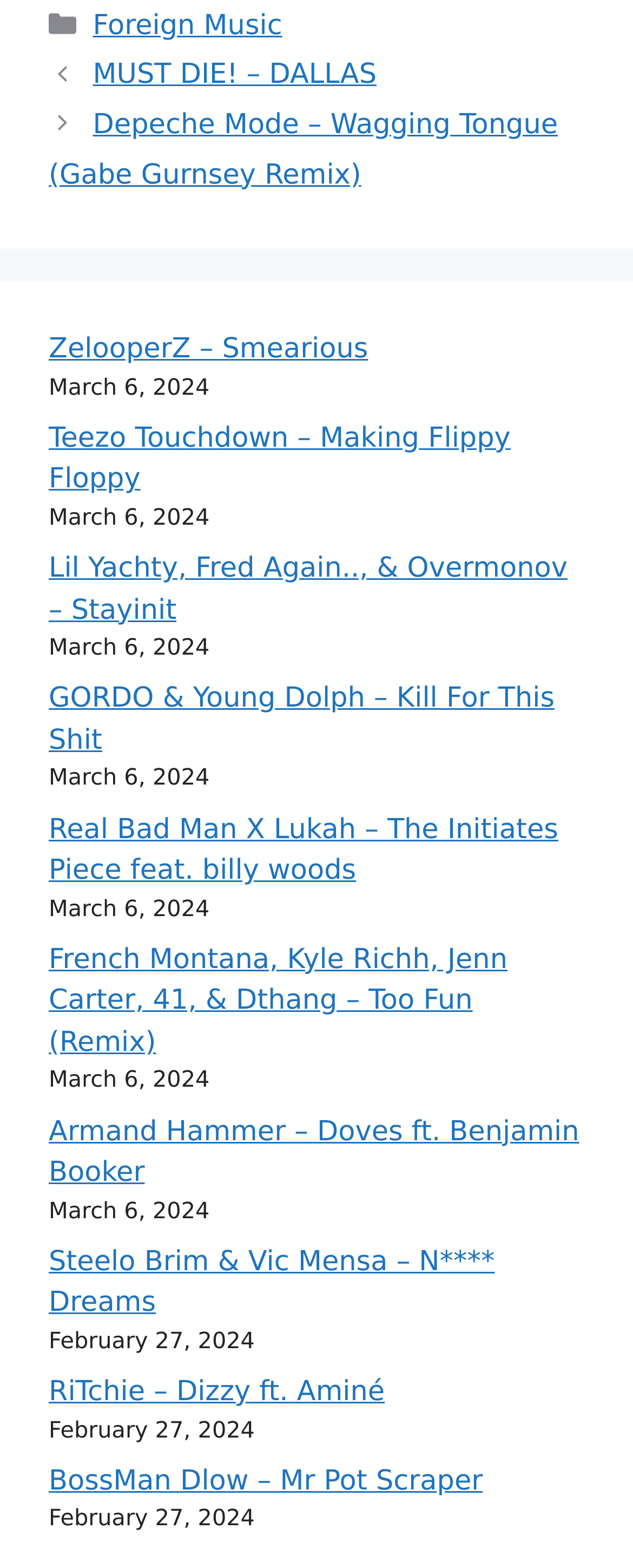Determine the bounding box coordinates of the section I need to click to execute the following instruction: "Read the post 'Lil Yachty, Fred Again.., & Overmonov – Stayinit'". Provide the coordinates as four float numbers between 0 and 1, i.e., [left, top, right, bottom].

[0.077, 0.352, 0.897, 0.4]